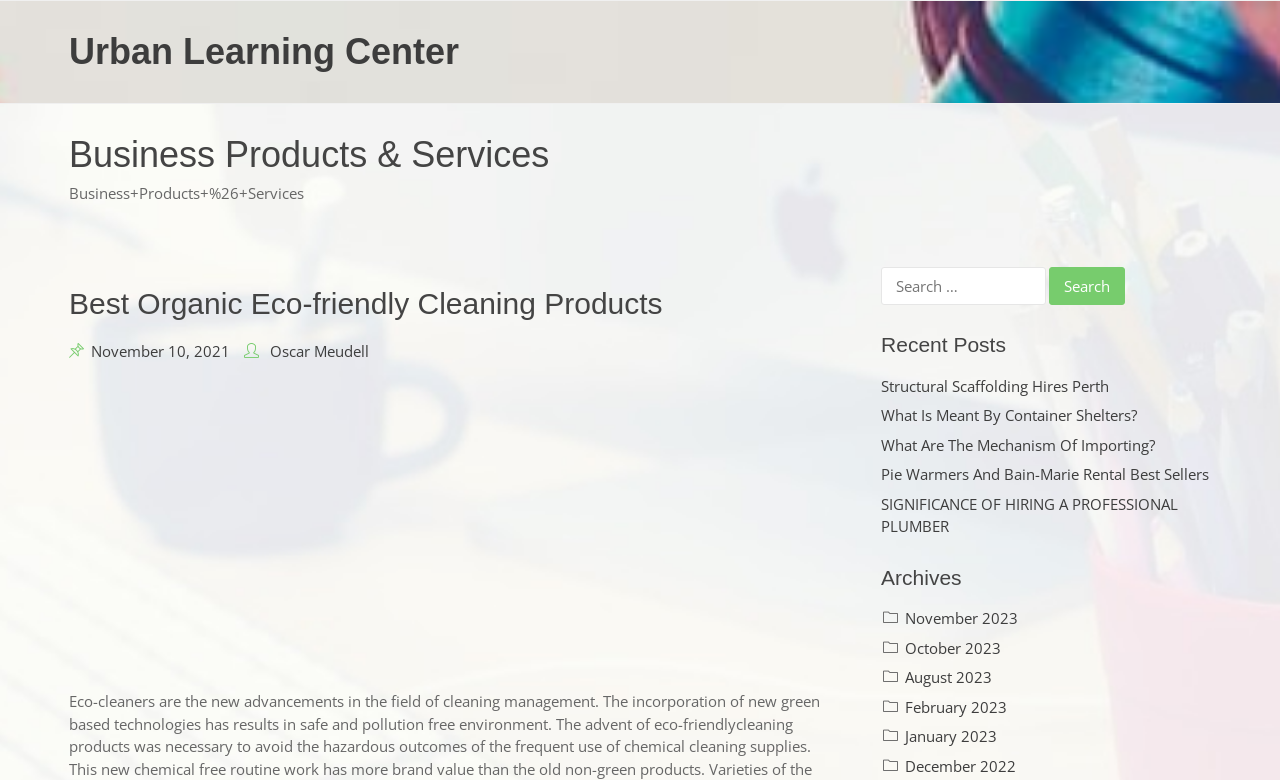Elaborate on the webpage's design and content in a detailed caption.

The webpage is divided into several sections. At the top, there is a heading that reads "Urban Learning Center" and a link with the same text. Below this, there is another heading that reads "Business Products & Services". 

To the right of the "Business Products & Services" heading, there is a section with a heading that reads "Best Organic Eco-friendly Cleaning Products" and a link with the same text. Below this, there is a link that reads "November 10, 2021" and another link that reads "Oscar Meudell". 

On the right side of the page, there is a search bar with a label that reads "Search for:" and a button that reads "Search". 

Below the search bar, there is a section with a heading that reads "Recent Posts". This section contains five links to different articles, including "Structural Scaffolding Hires Perth", "What Is Meant By Container Shelters?", "What Are The Mechanism Of Importing?", "Pie Warmers And Bain-Marie Rental Best Sellers", and "SIGNIFICANCE OF HIRING A PROFESSIONAL PLUMBER". 

Further down, there is another section with a heading that reads "Archives". This section contains six links to different months, including "November 2023", "October 2023", "August 2023", "February 2023", "January 2023", and "December 2022".